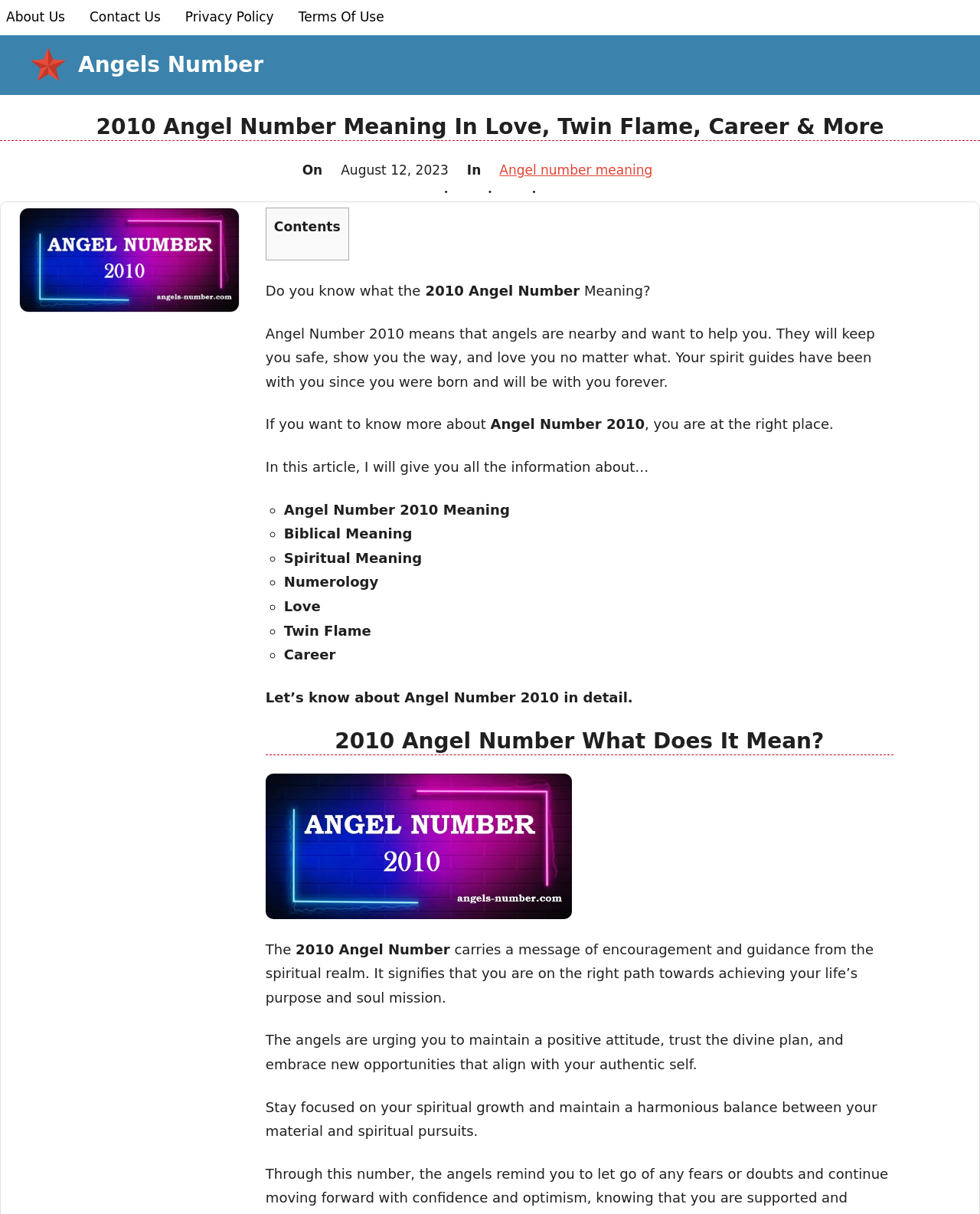What is the title of the article?
Could you give a comprehensive explanation in response to this question?

I determined the title of the article by looking at the heading element with the text '2010 Angel Number Meaning In Love, Twin Flame, Career & More' which is located at the top of the webpage.